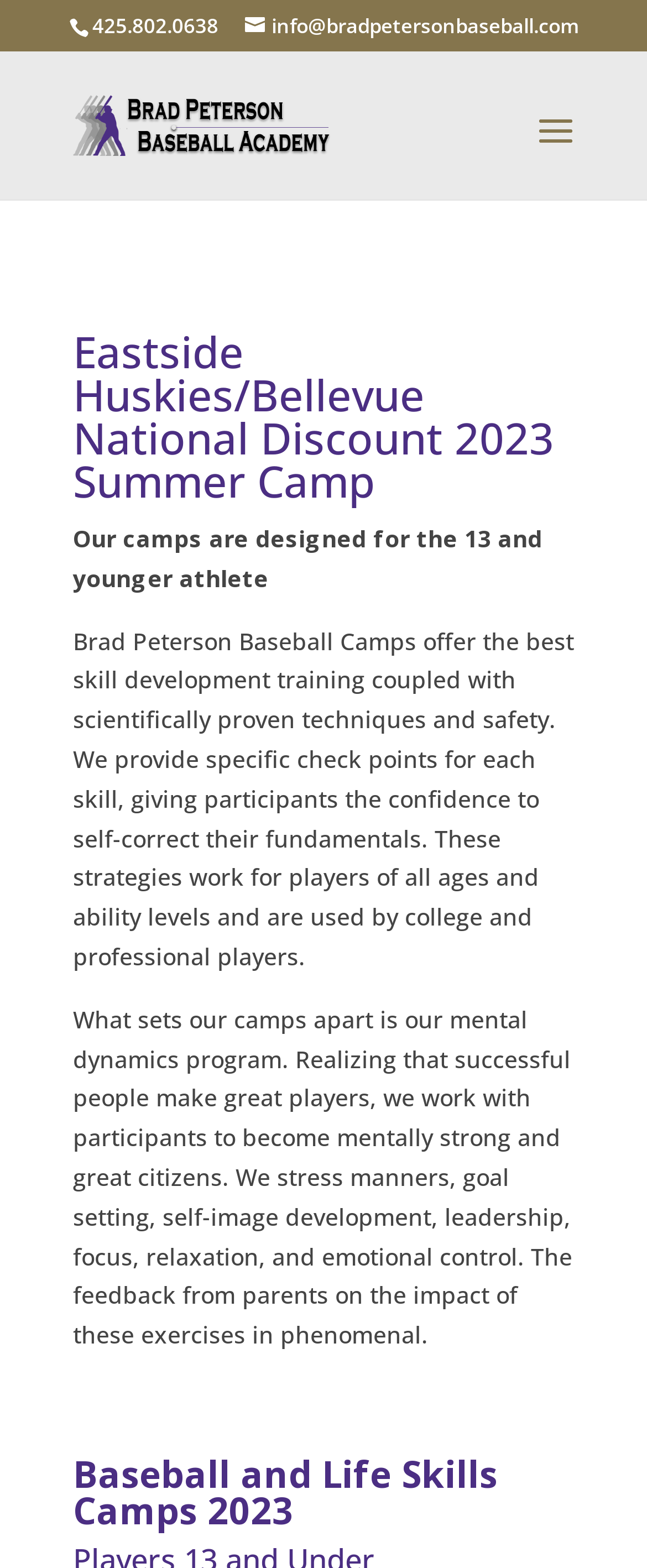What is the focus of the mental dynamics program?
Answer the question with a detailed and thorough explanation.

I found the focus of the mental dynamics program by reading the StaticText element with the bounding box coordinates [0.113, 0.64, 0.885, 0.861], which mentions 'manners, goal setting, self-image development, leadership, focus, relaxation, and emotional control'.